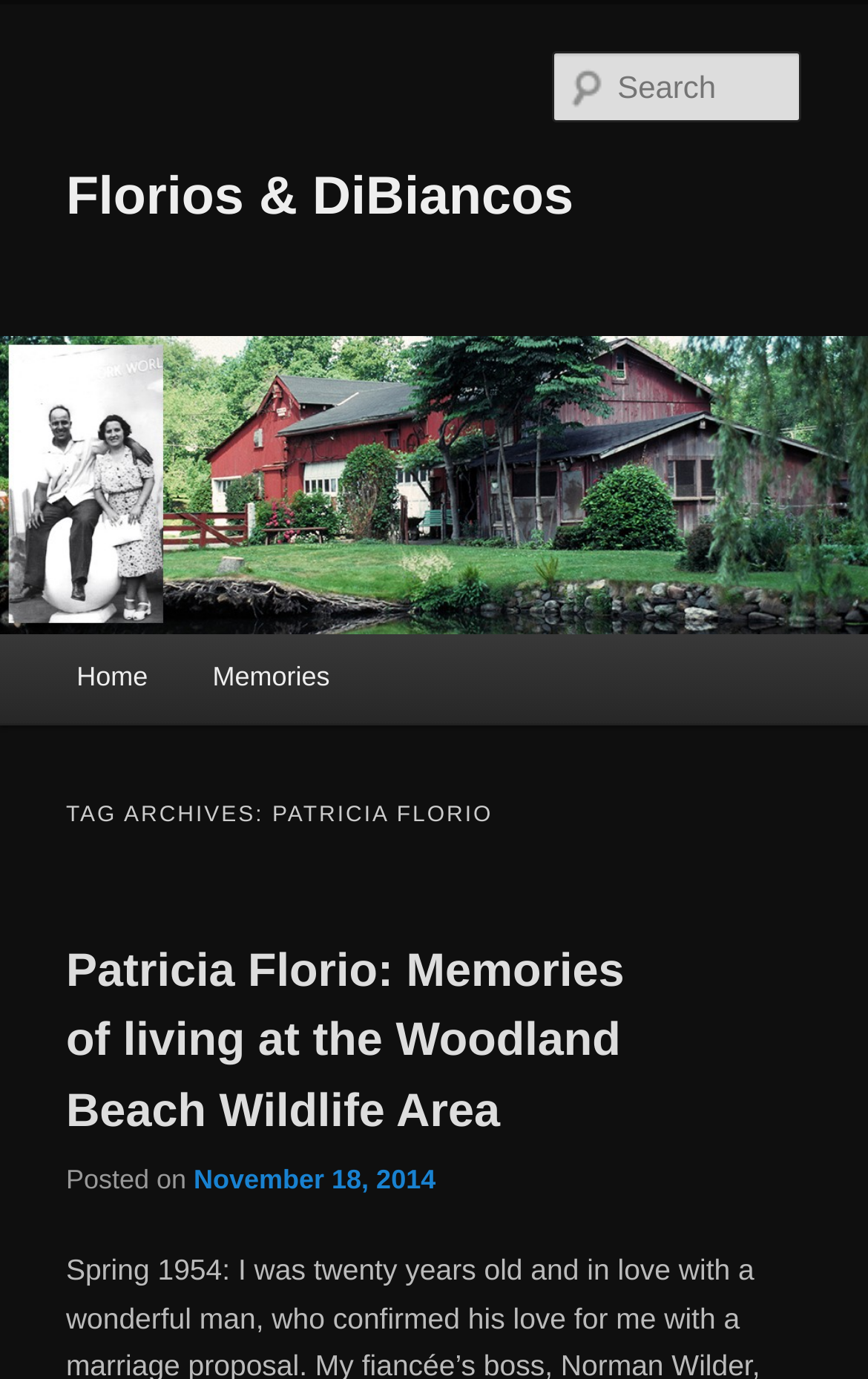Determine and generate the text content of the webpage's headline.

Florios & DiBiancos